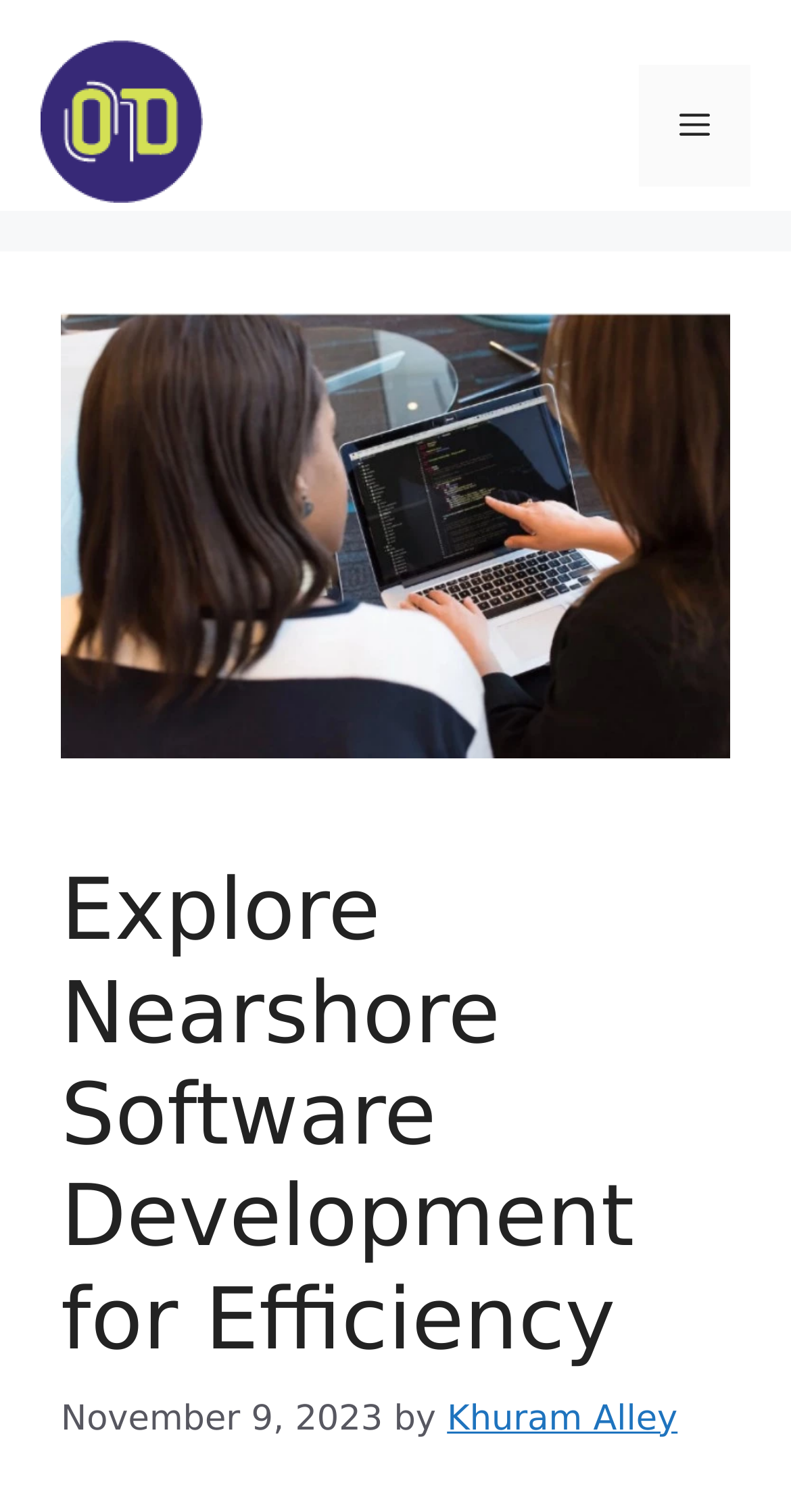Elaborate on the information and visuals displayed on the webpage.

The webpage is about nearshore software development for efficiency. At the top, there is a banner that spans the entire width of the page, containing a link to "Online Demand" with an accompanying image. To the right of the banner, there is a navigation menu toggle button labeled "Menu" that controls the primary menu.

Below the banner, there is a large image that takes up most of the page's width, with a heading that reads "Explore Nearshore Software Development for Efficiency" positioned above it. The heading is followed by a timestamp indicating that the content was published on November 9, 2023, and is attributed to an author named Khuram Alley.

There are no other notable elements on the page, aside from the image and the heading, which are prominently displayed. The overall focus of the page appears to be on introducing the concept of nearshore software development for efficiency.